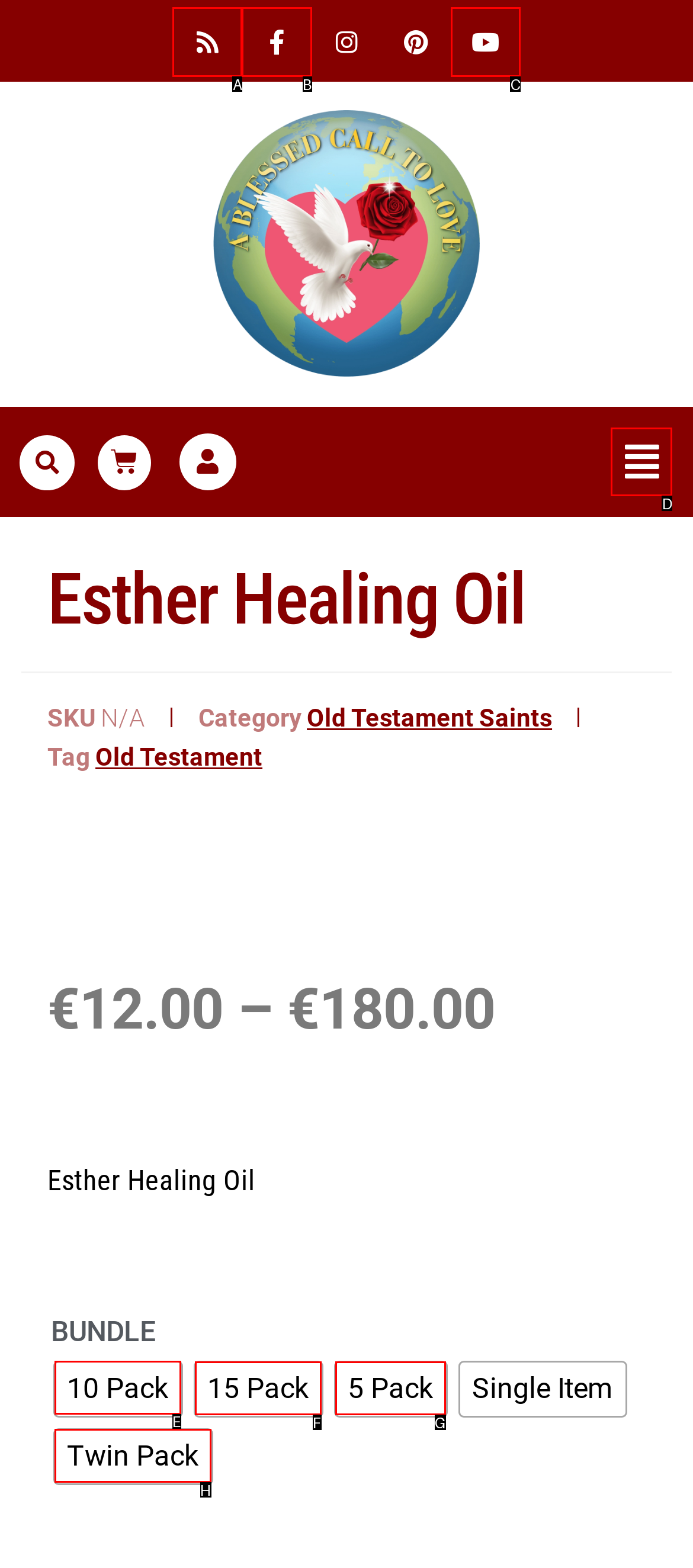Please indicate which HTML element should be clicked to fulfill the following task: Select the 10 Pack bundle. Provide the letter of the selected option.

E